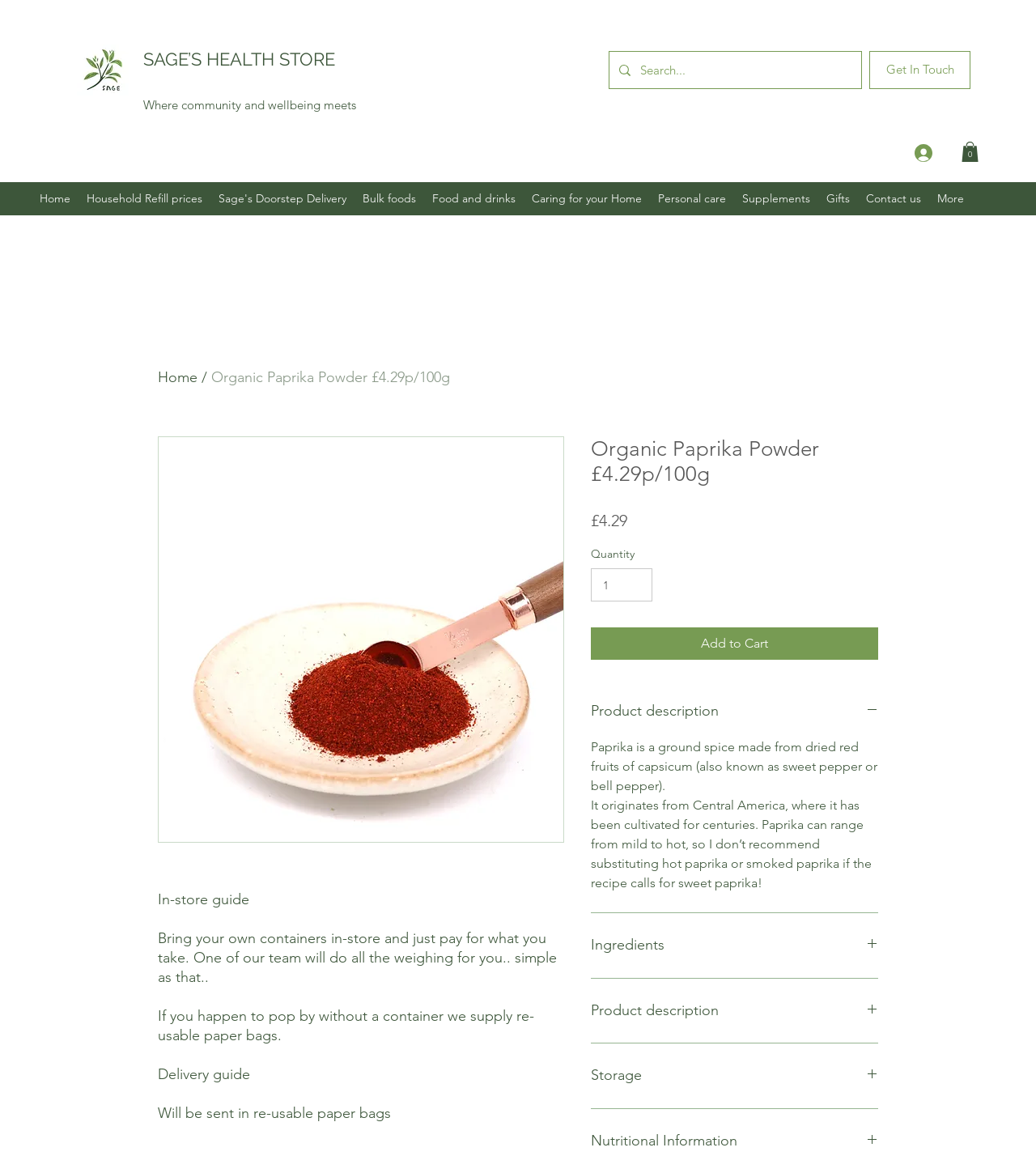Please identify the coordinates of the bounding box for the clickable region that will accomplish this instruction: "Click on the 'Selangorkini' link".

None